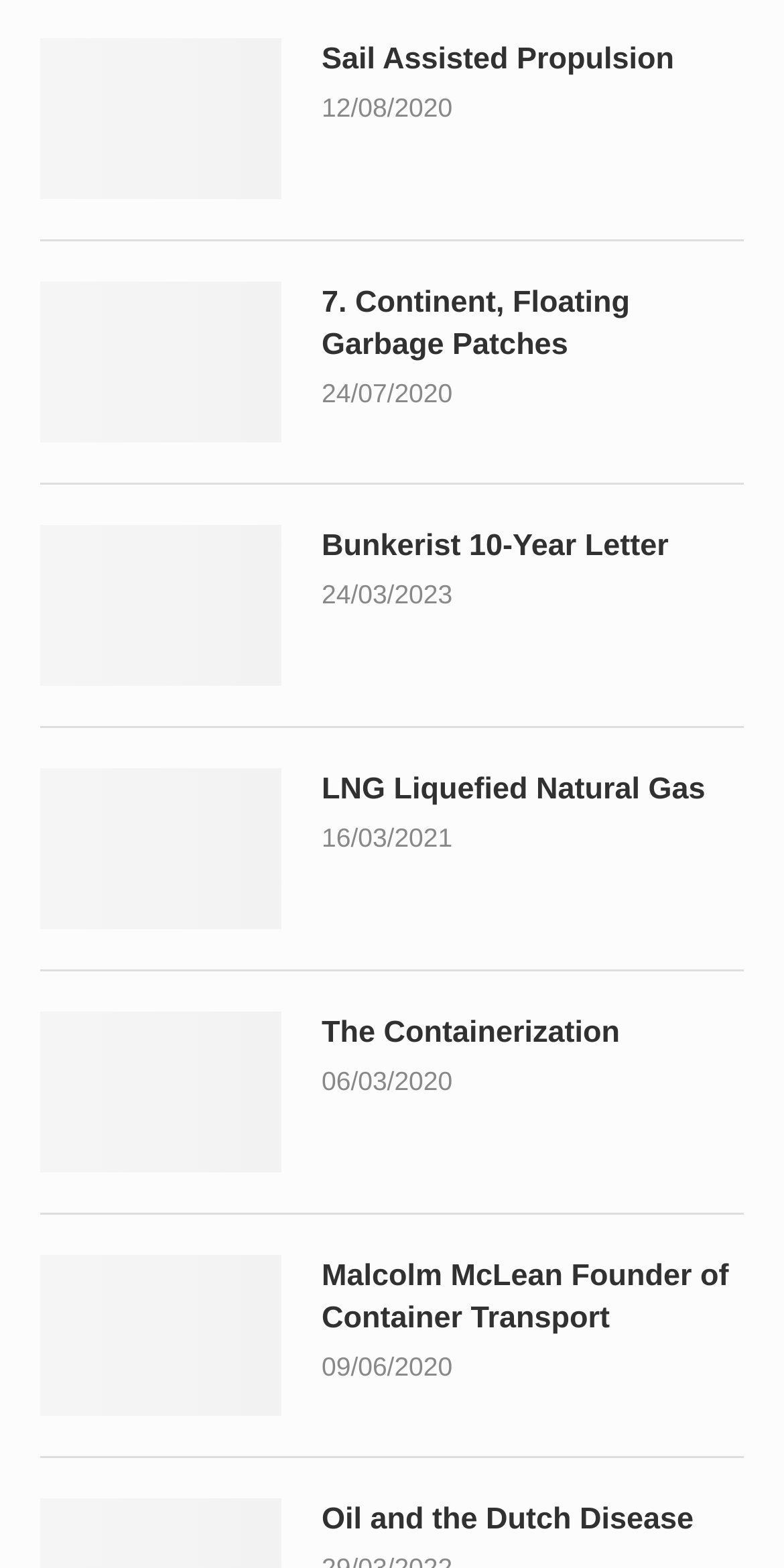What is the topic of the first article on this page? From the image, respond with a single word or brief phrase.

Sail Assisted Propulsion